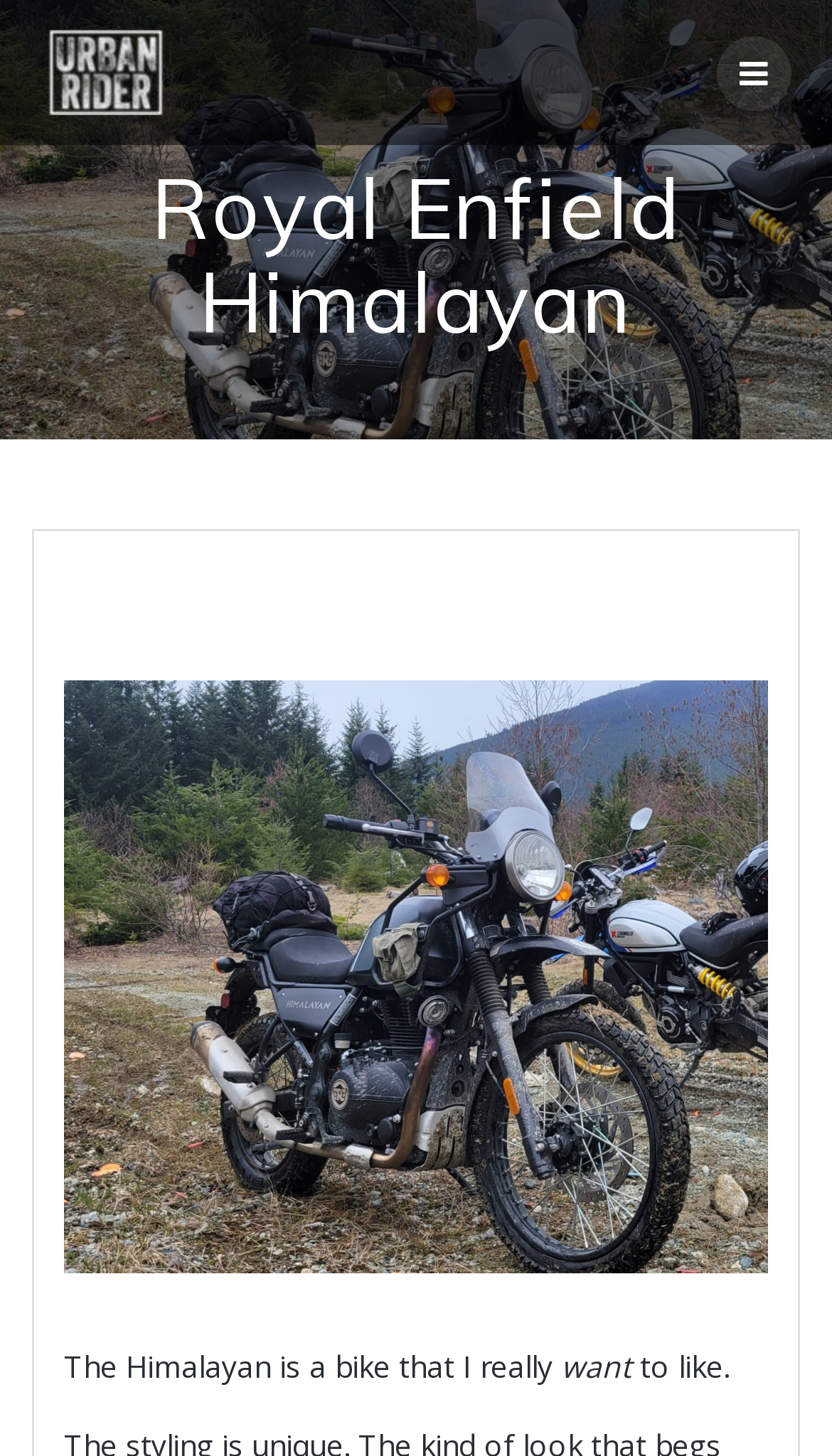Please reply with a single word or brief phrase to the question: 
What is the first sentence of the article?

The Himalayan is a bike that I really want to like.